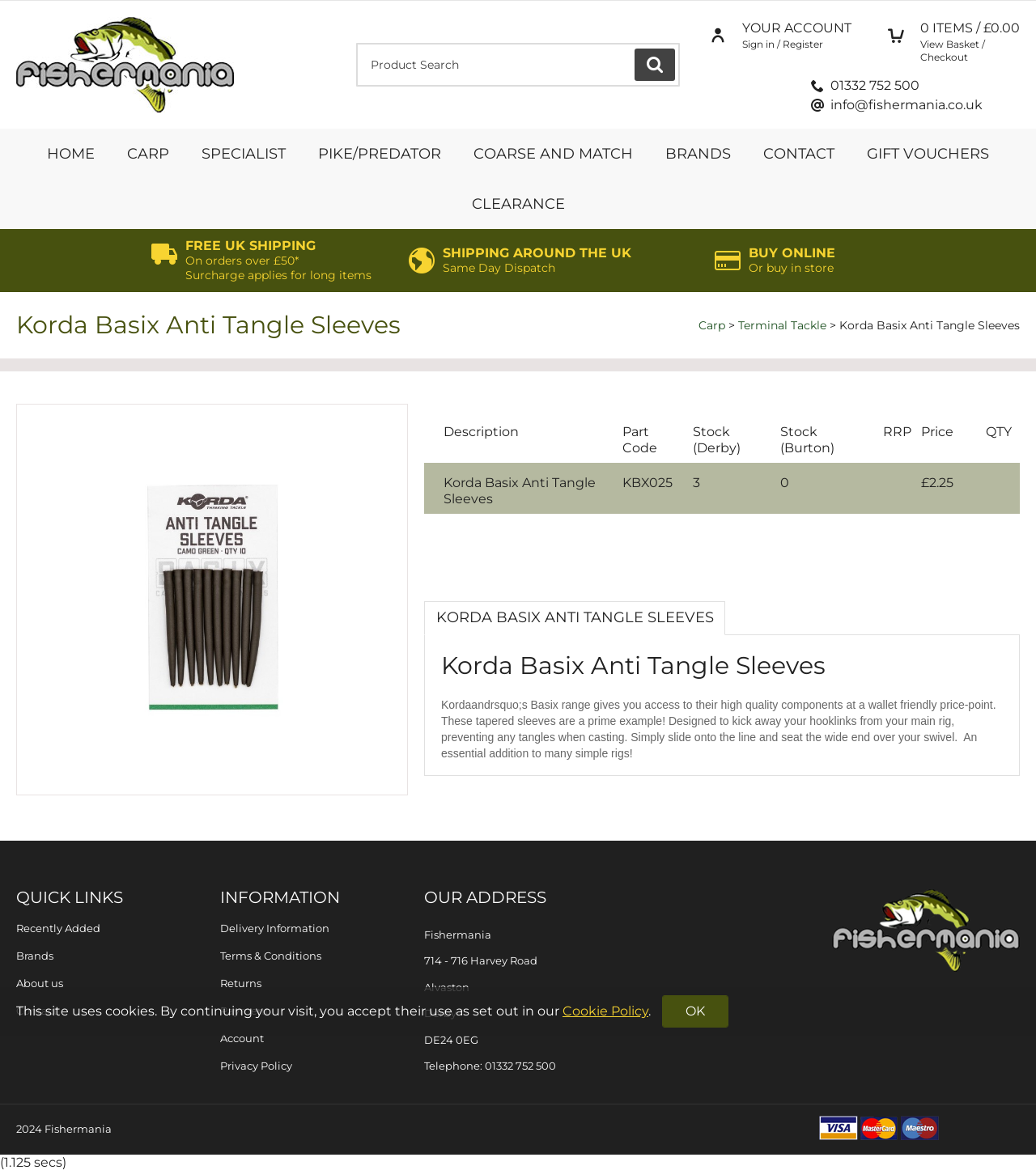Please identify the bounding box coordinates of the clickable area that will allow you to execute the instruction: "View basket or checkout".

[0.845, 0.012, 0.984, 0.058]